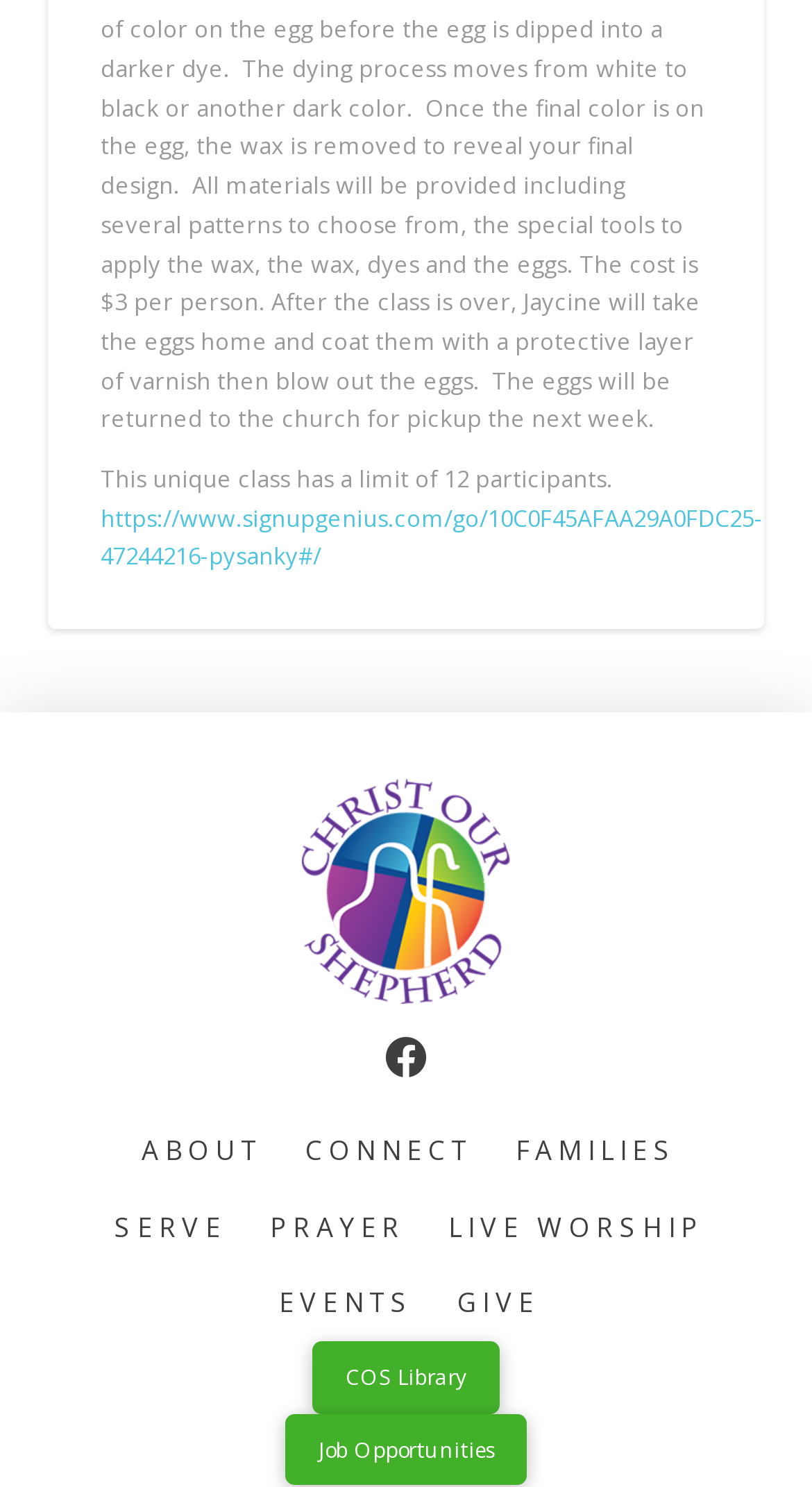Identify the bounding box coordinates for the region to click in order to carry out this instruction: "Search using the search icon". Provide the coordinates using four float numbers between 0 and 1, formatted as [left, top, right, bottom].

None